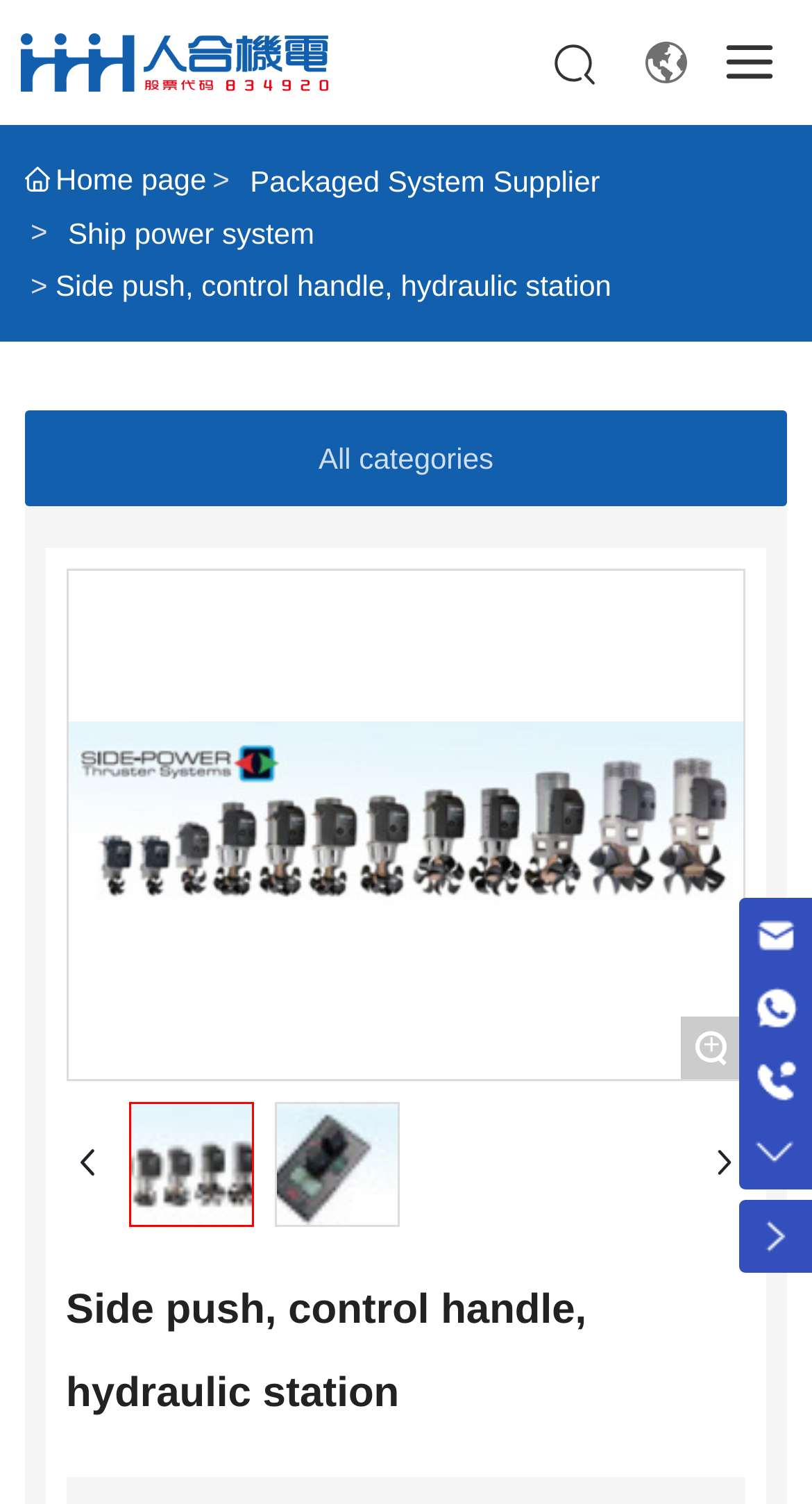Identify the bounding box coordinates for the UI element described as: "whatsapp".

[0.91, 0.645, 1.0, 0.694]